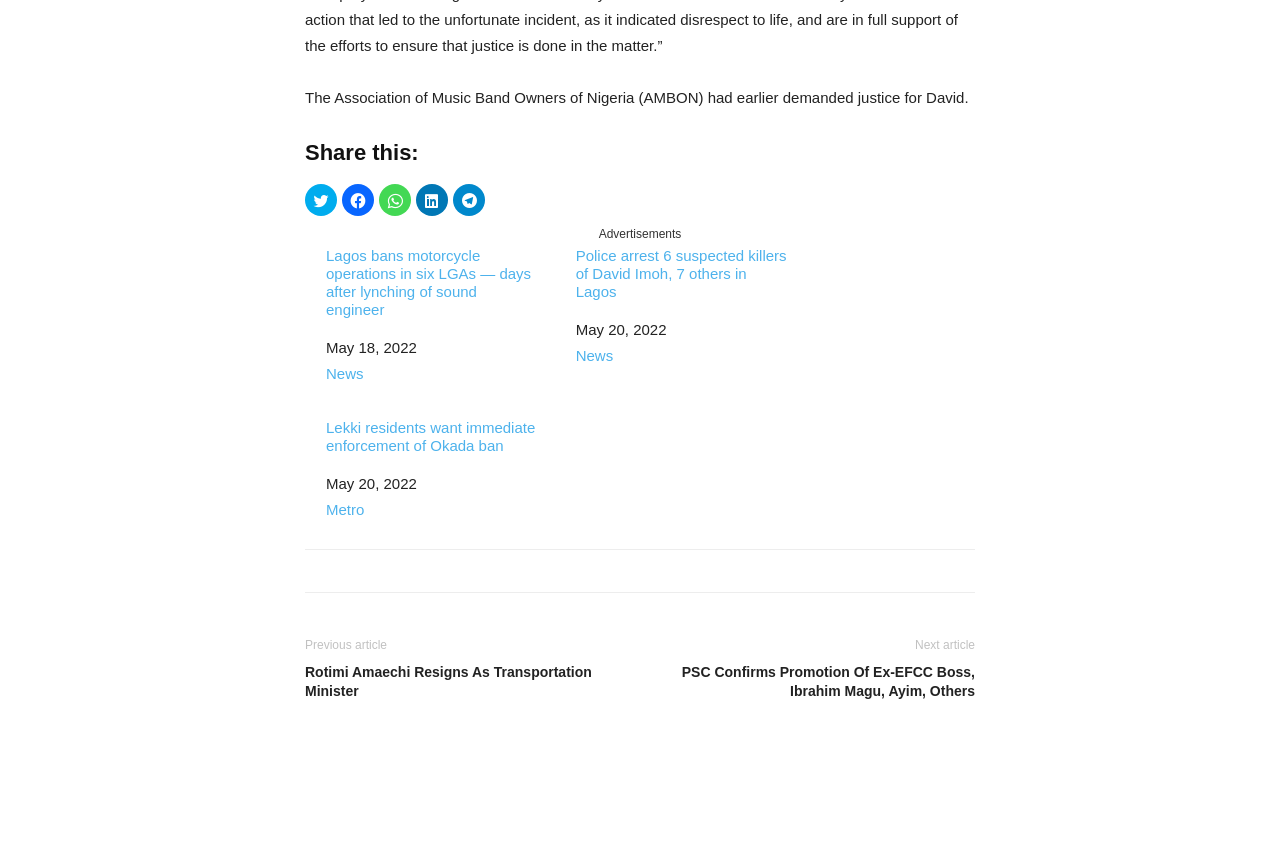What is the category of the article 'Lagos bans motorcycle operations in six LGAs — days after lynching of sound engineer'?
Answer the question with as much detail as you can, using the image as a reference.

The article 'Lagos bans motorcycle operations in six LGAs — days after lynching of sound engineer' is categorized under 'News', as indicated by the DescriptionListDetail element with the link text 'News'.